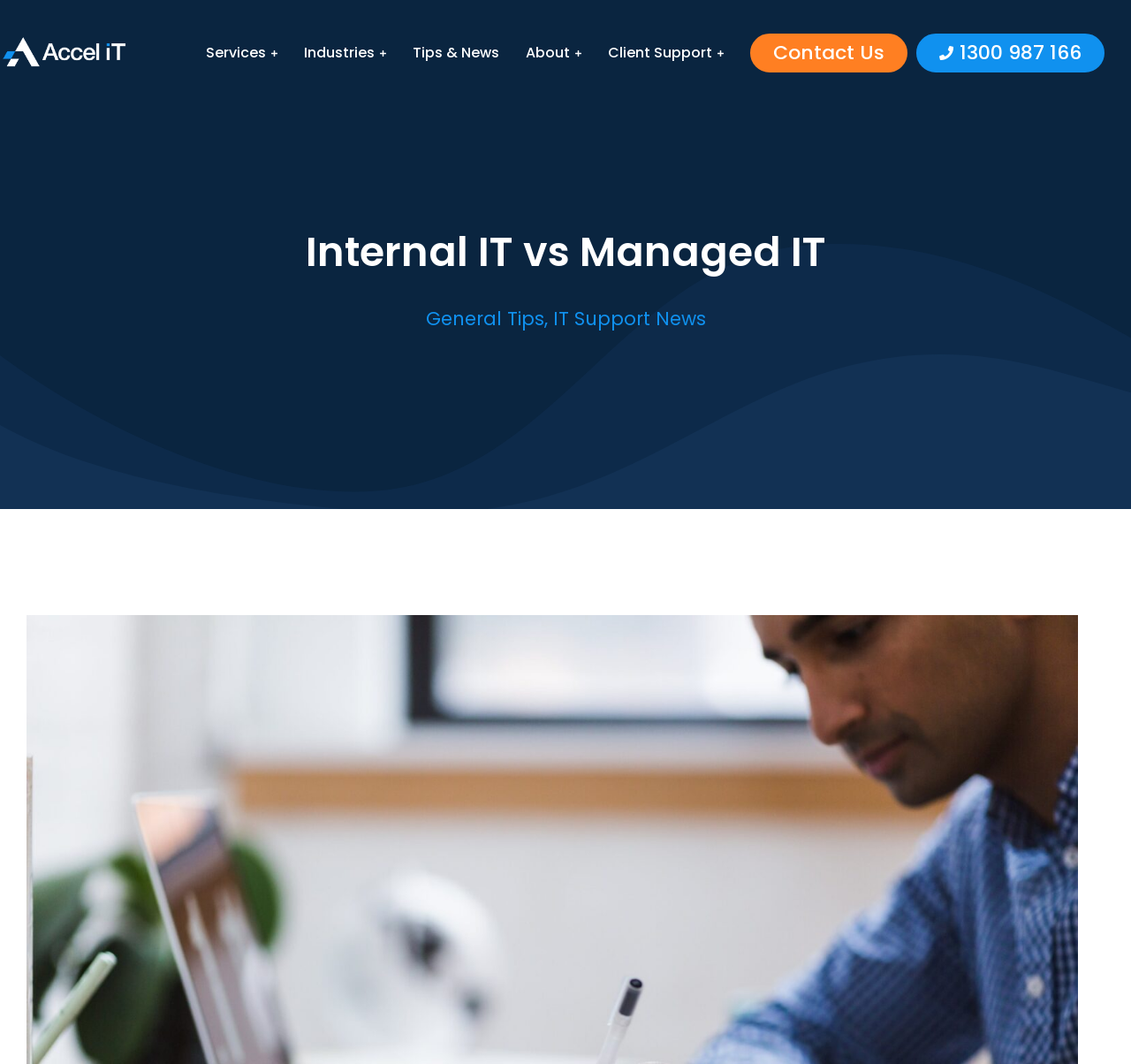Give a complete and precise description of the webpage's appearance.

The webpage appears to be a company website, specifically Accel IT Pty Ltd, which provides IT support services to small to medium-sized businesses. At the top left corner, there is a logo image with the company name "AccelIT | IT Support Small to Medium Businesses". 

Below the logo, there is a navigation menu with five links: "Services", "Industries", "Tips & News", "About", and "Contact Us", which are evenly spaced and aligned horizontally. 

On the right side of the navigation menu, there is a "Client Support" text. Next to it, there is a "Contact Us" link and a phone number "1300 987 166". 

The main content of the webpage is headed by a title "Internal IT vs Managed IT", which is centered and takes up a significant portion of the page. Below the title, there are two links: "General Tips" and "IT Support News", separated by a comma. 

The webpage seems to be focused on providing information about the company's services and expertise in IT support, with a specific emphasis on the topic of internal IT versus managed IT.